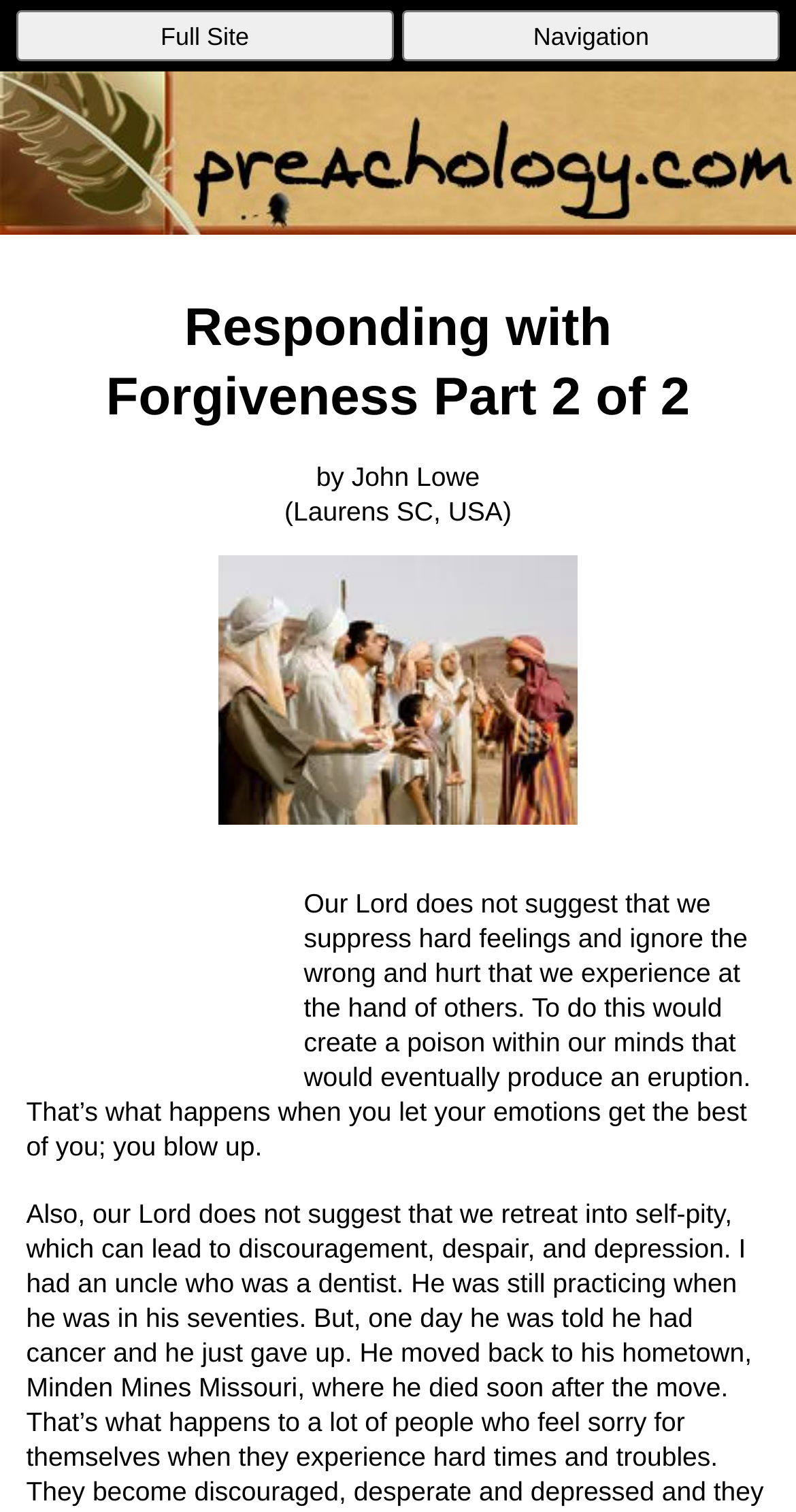Answer the question using only one word or a concise phrase: Who is the author of this article?

John Lowe